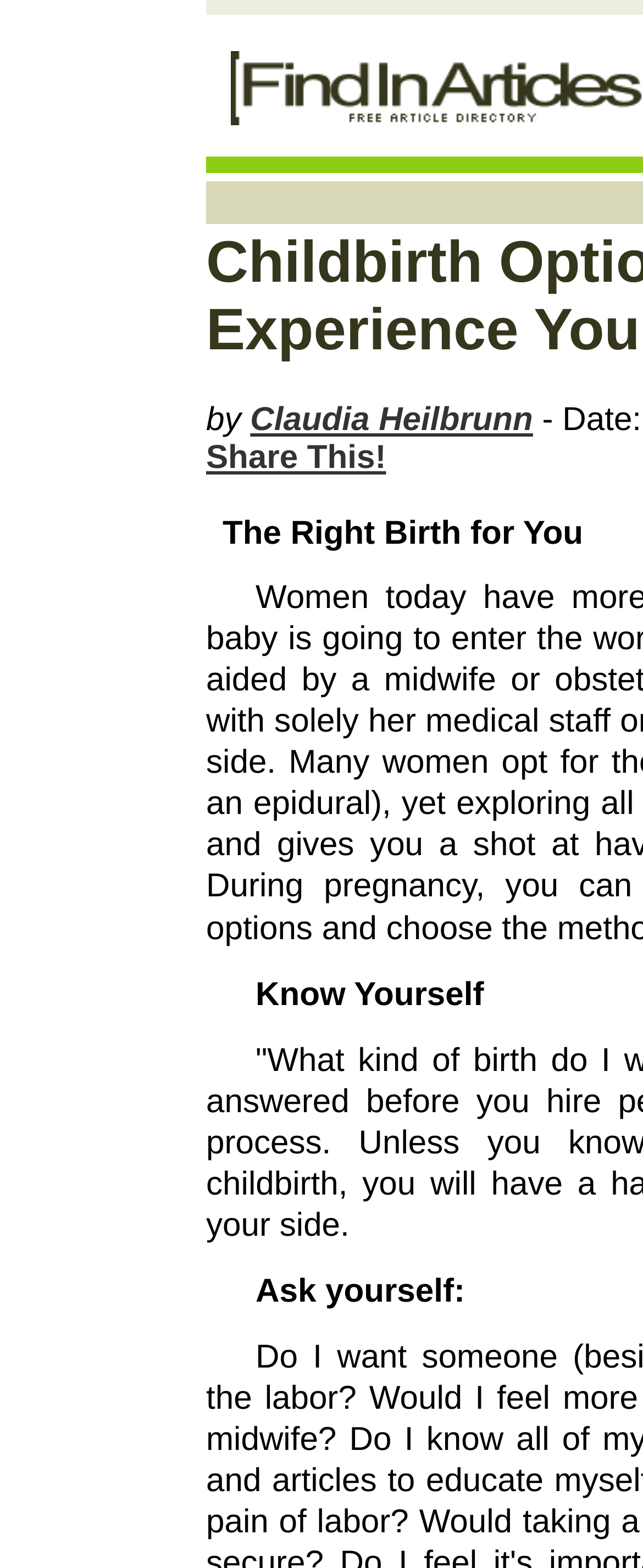What question is the reader encouraged to ask themselves?
Give a thorough and detailed response to the question.

I found the question by looking at the static text element 'Ask yourself:' which is located below the section title 'Know Yourself' and has a y-coordinate range of [0.812, 0.835].